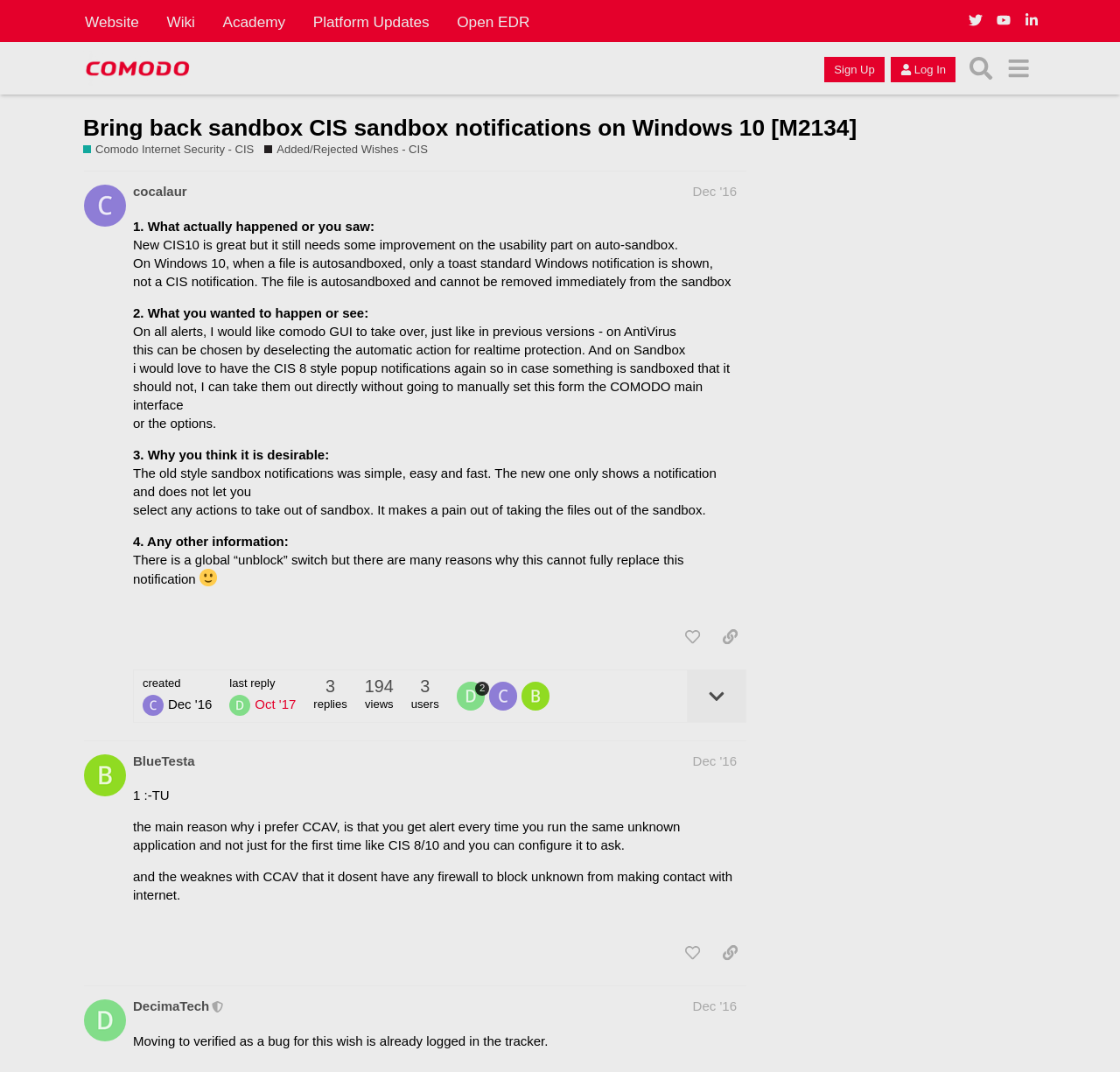Determine the bounding box coordinates for the area you should click to complete the following instruction: "Click on the 'Sign Up' button".

[0.736, 0.053, 0.79, 0.077]